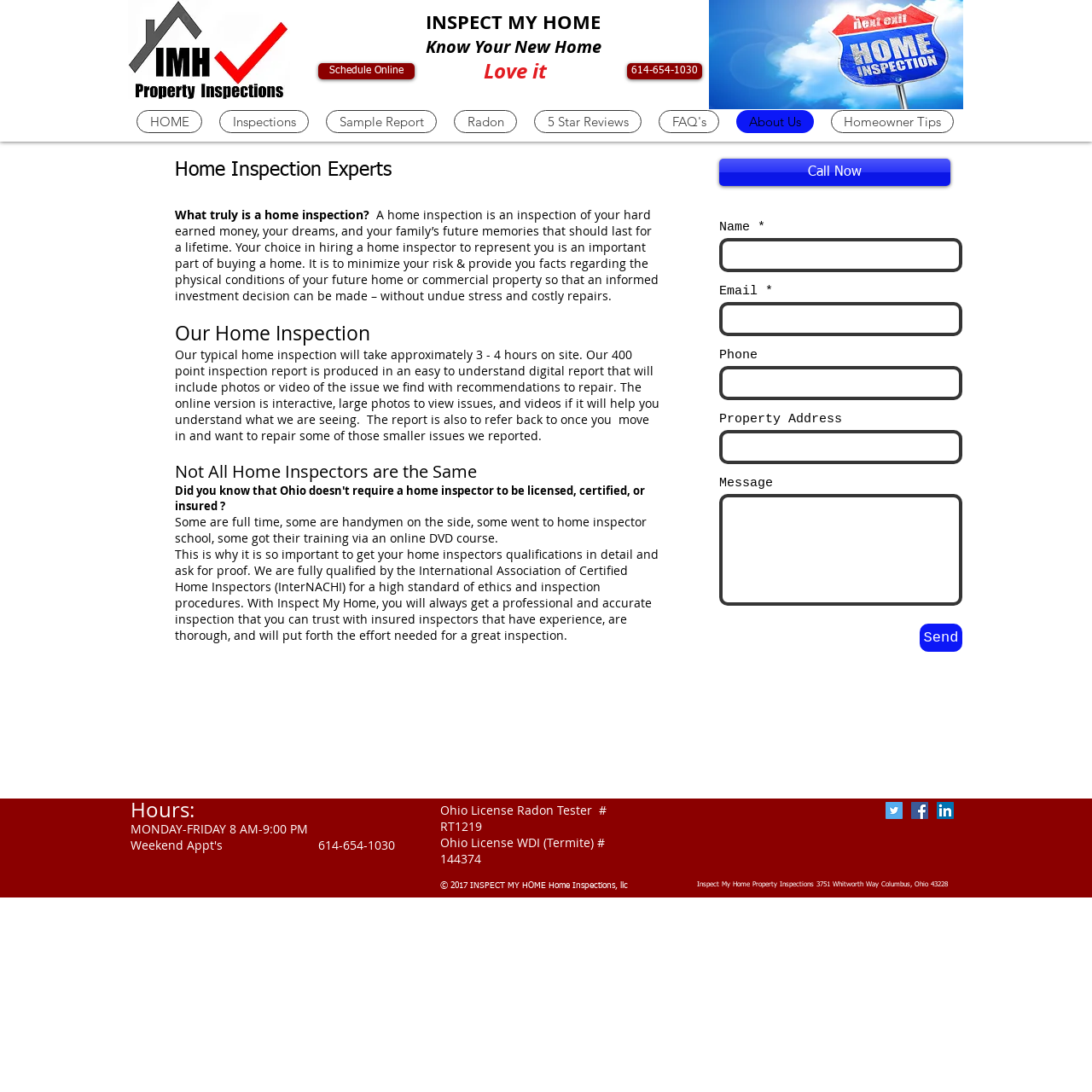Please identify the coordinates of the bounding box that should be clicked to fulfill this instruction: "Click the 'Send' button".

[0.842, 0.571, 0.881, 0.597]